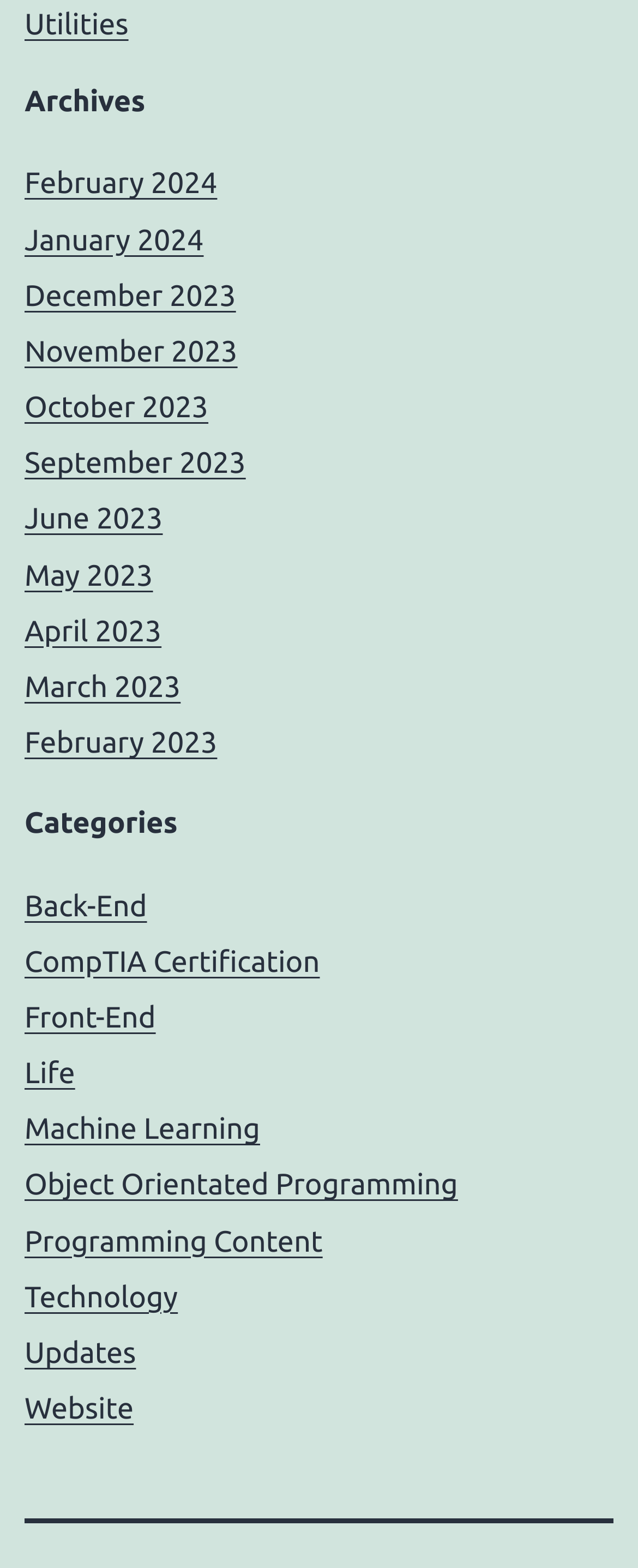Please locate the bounding box coordinates of the region I need to click to follow this instruction: "browse categories for Back-End".

[0.038, 0.567, 0.23, 0.588]